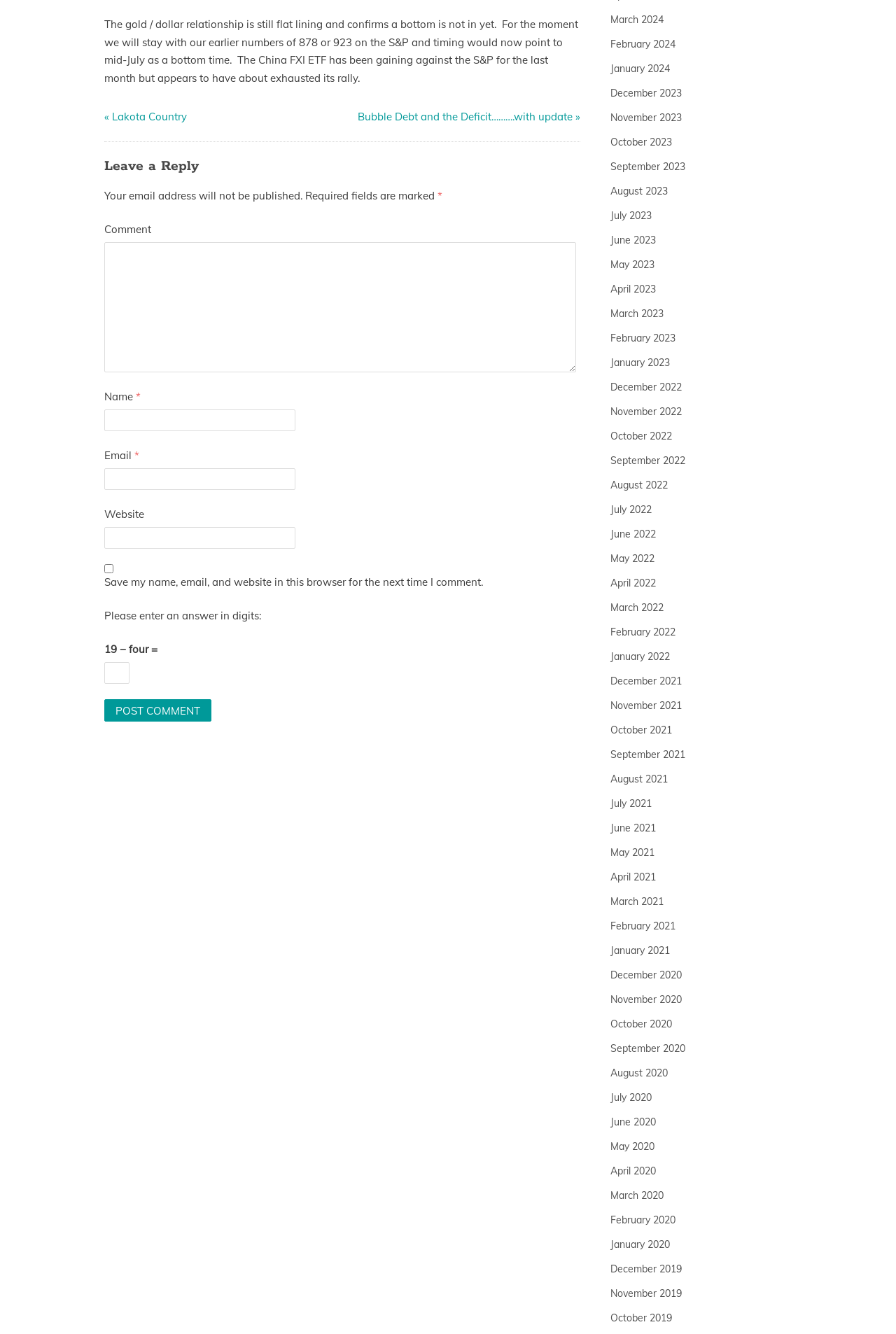Give the bounding box coordinates for the element described as: "December 2021".

[0.681, 0.506, 0.761, 0.515]